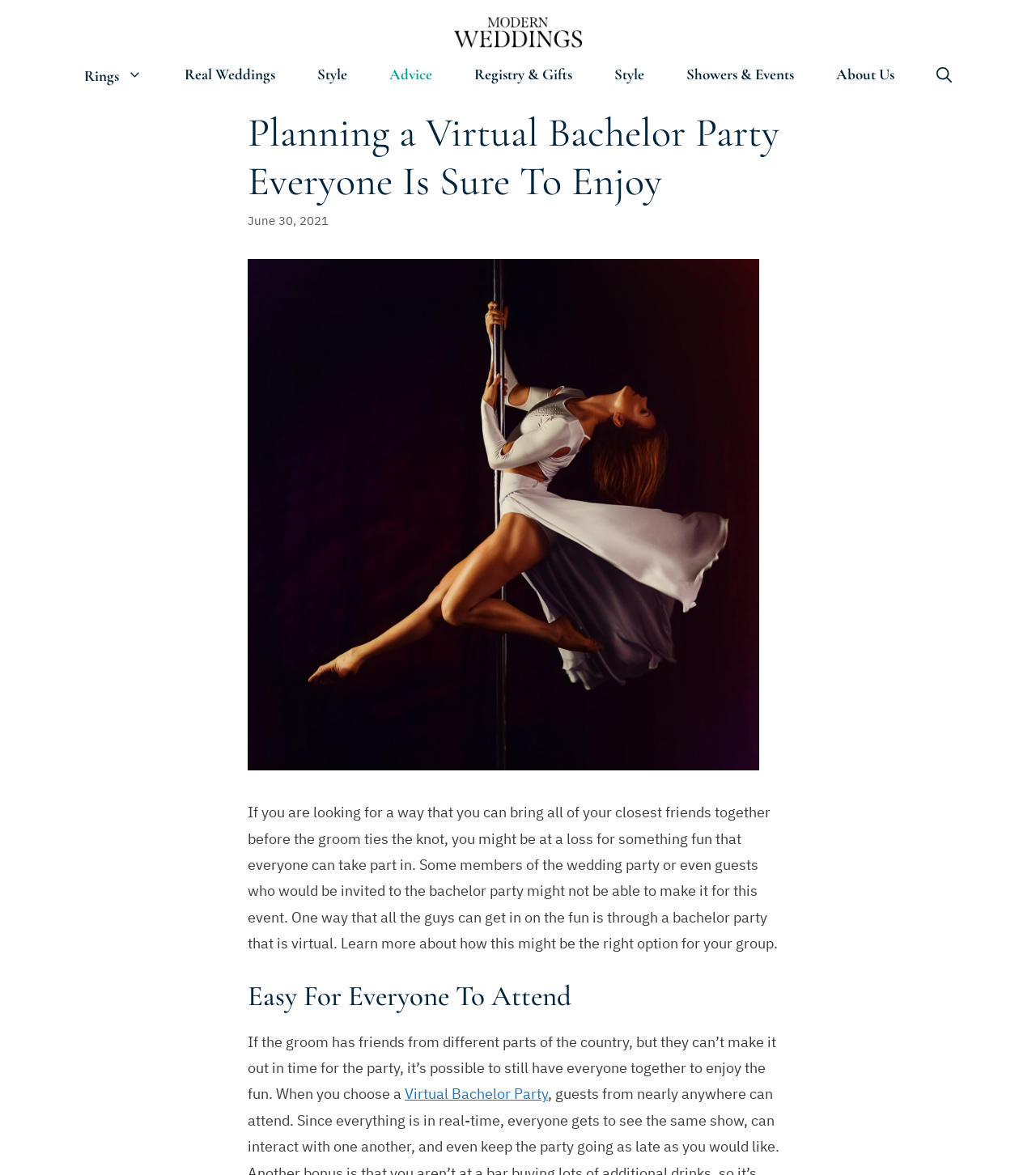What is the benefit of a virtual bachelor party?
Look at the image and answer the question with a single word or phrase.

Easy for everyone to attend